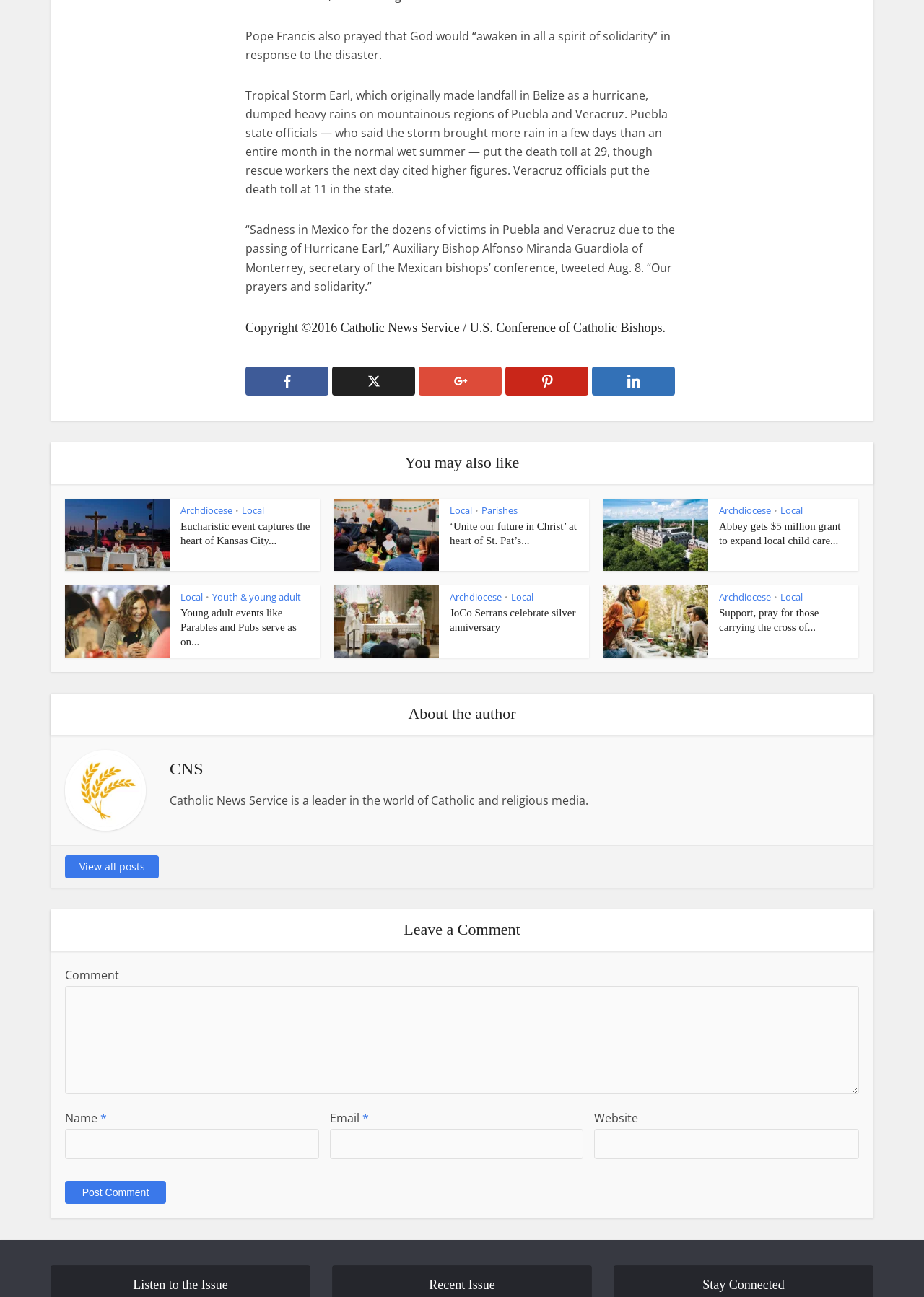Please identify the coordinates of the bounding box for the clickable region that will accomplish this instruction: "read about Fabrika Tbilisi".

None